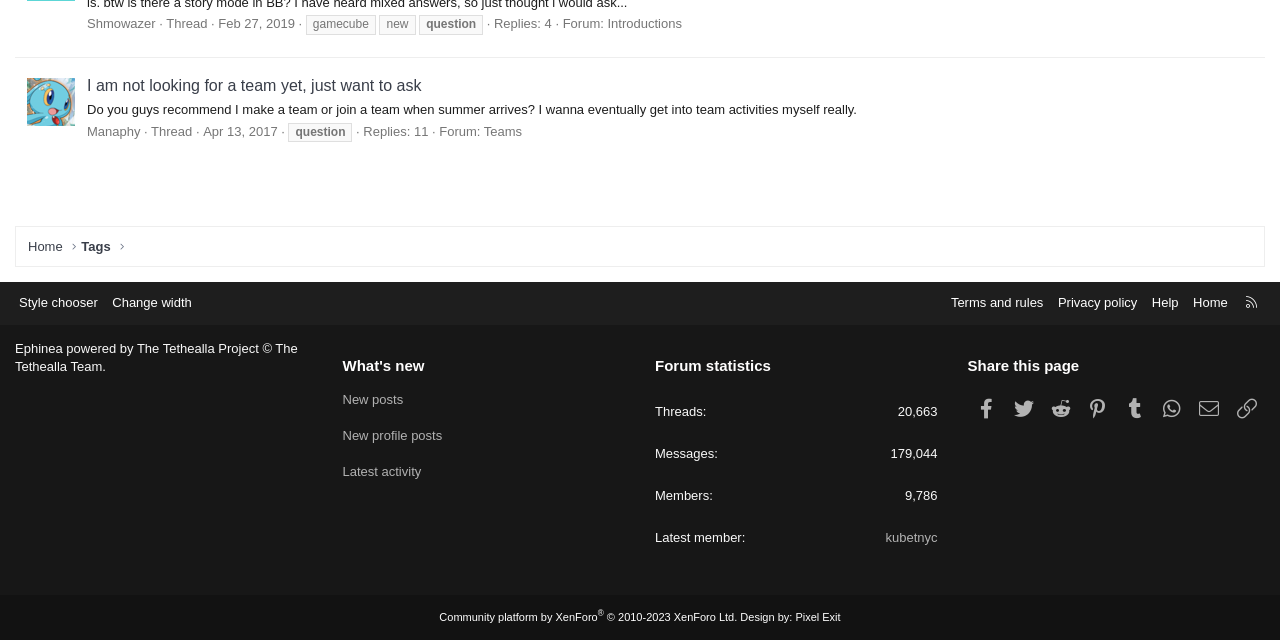Bounding box coordinates are specified in the format (top-left x, top-left y, bottom-right x, bottom-right y). All values are floating point numbers bounded between 0 and 1. Please provide the bounding box coordinate of the region this sentence describes: New profile posts

[0.268, 0.658, 0.345, 0.705]